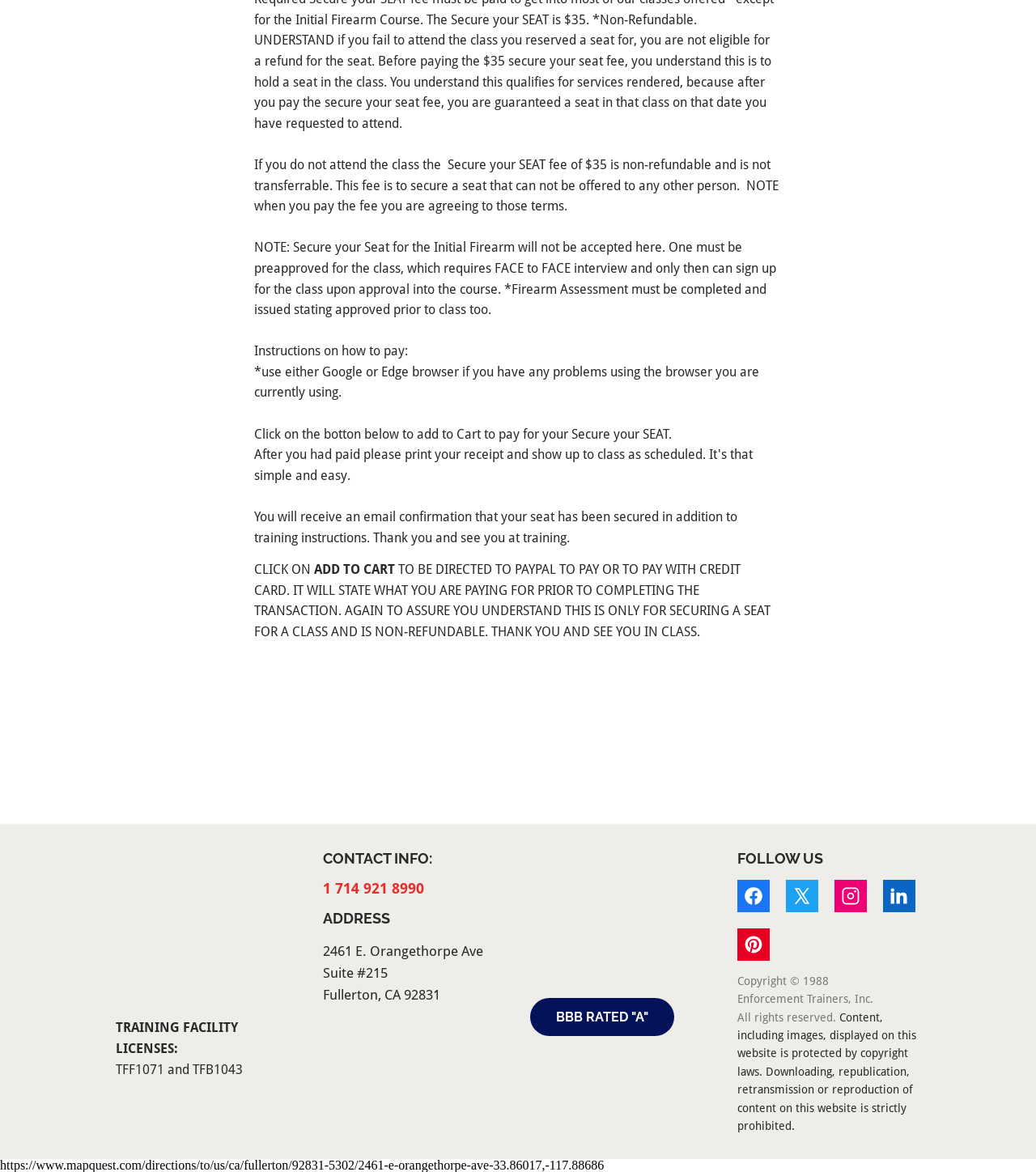Bounding box coordinates are specified in the format (top-left x, top-left y, bottom-right x, bottom-right y). All values are floating point numbers bounded between 0 and 1. Please provide the bounding box coordinate of the region this sentence describes: BBB Rated "A"

[0.512, 0.851, 0.651, 0.884]